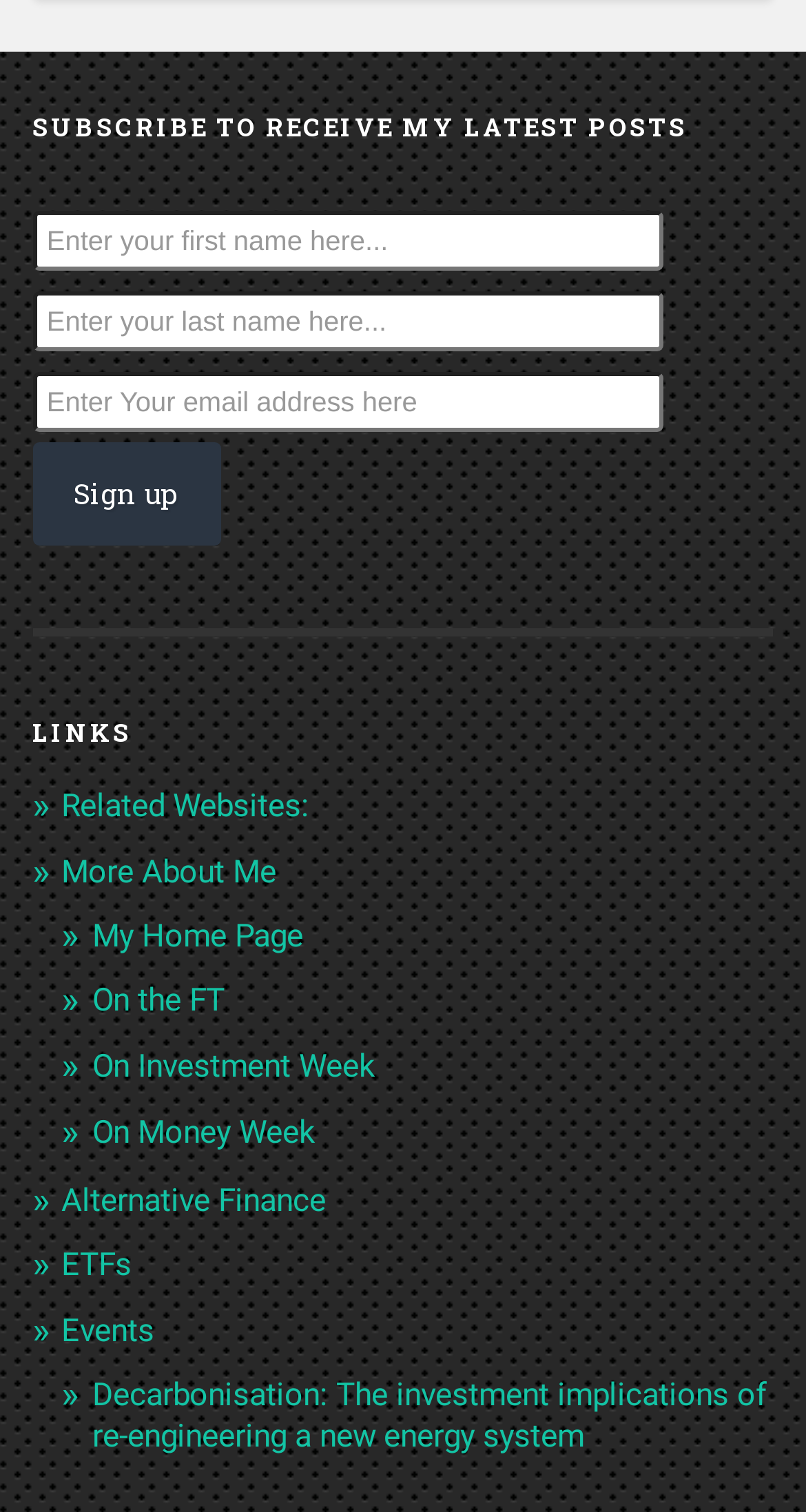Extract the bounding box of the UI element described as: "On the FT".

[0.114, 0.65, 0.278, 0.674]